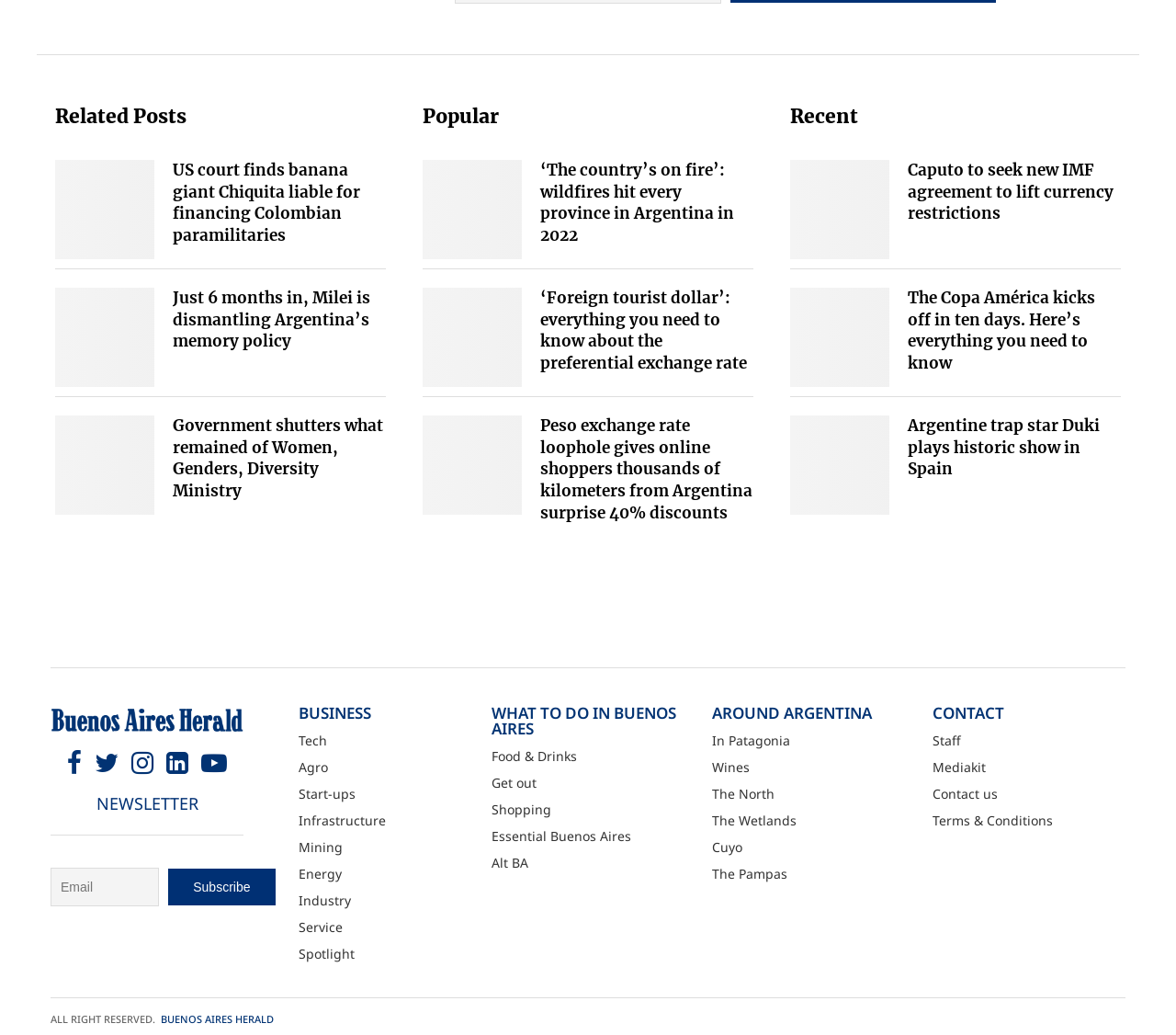Give a one-word or short phrase answer to this question: 
What is the category of news in the top-left section?

Related Posts